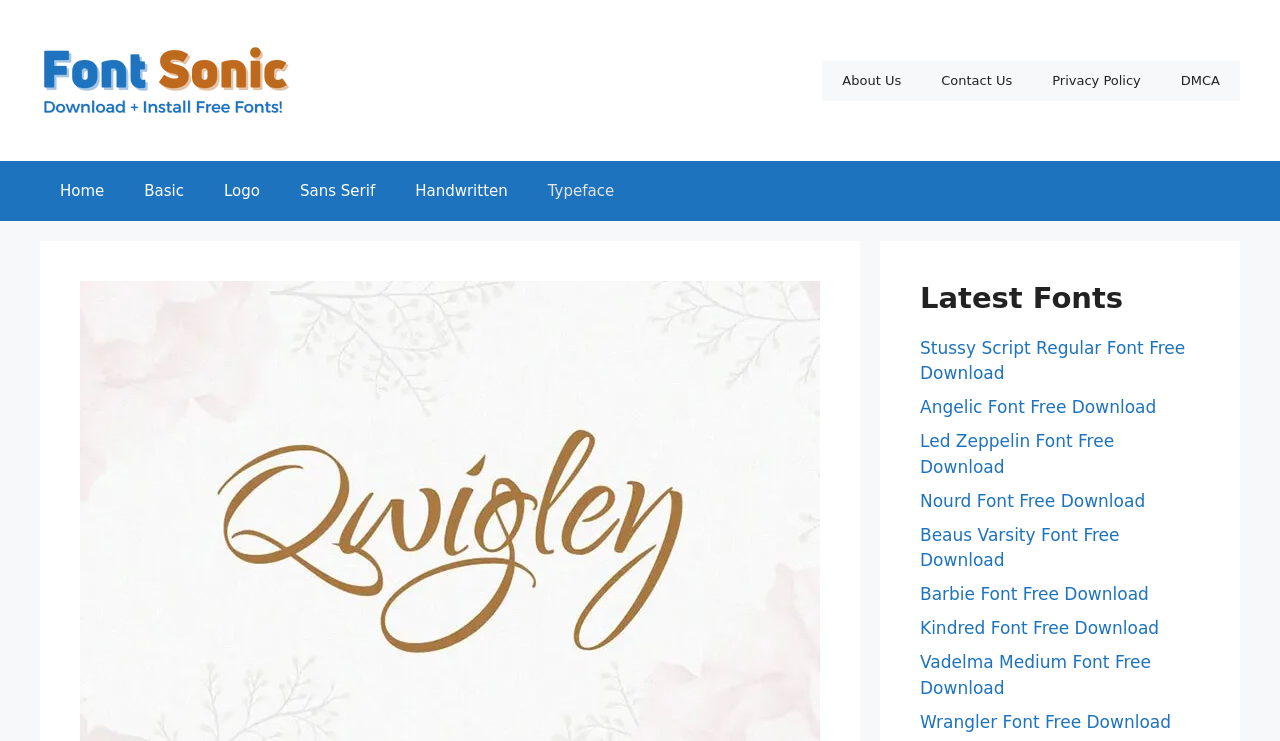Please identify the bounding box coordinates of the element's region that I should click in order to complete the following instruction: "go to Font Sonic homepage". The bounding box coordinates consist of four float numbers between 0 and 1, i.e., [left, top, right, bottom].

[0.031, 0.094, 0.227, 0.121]